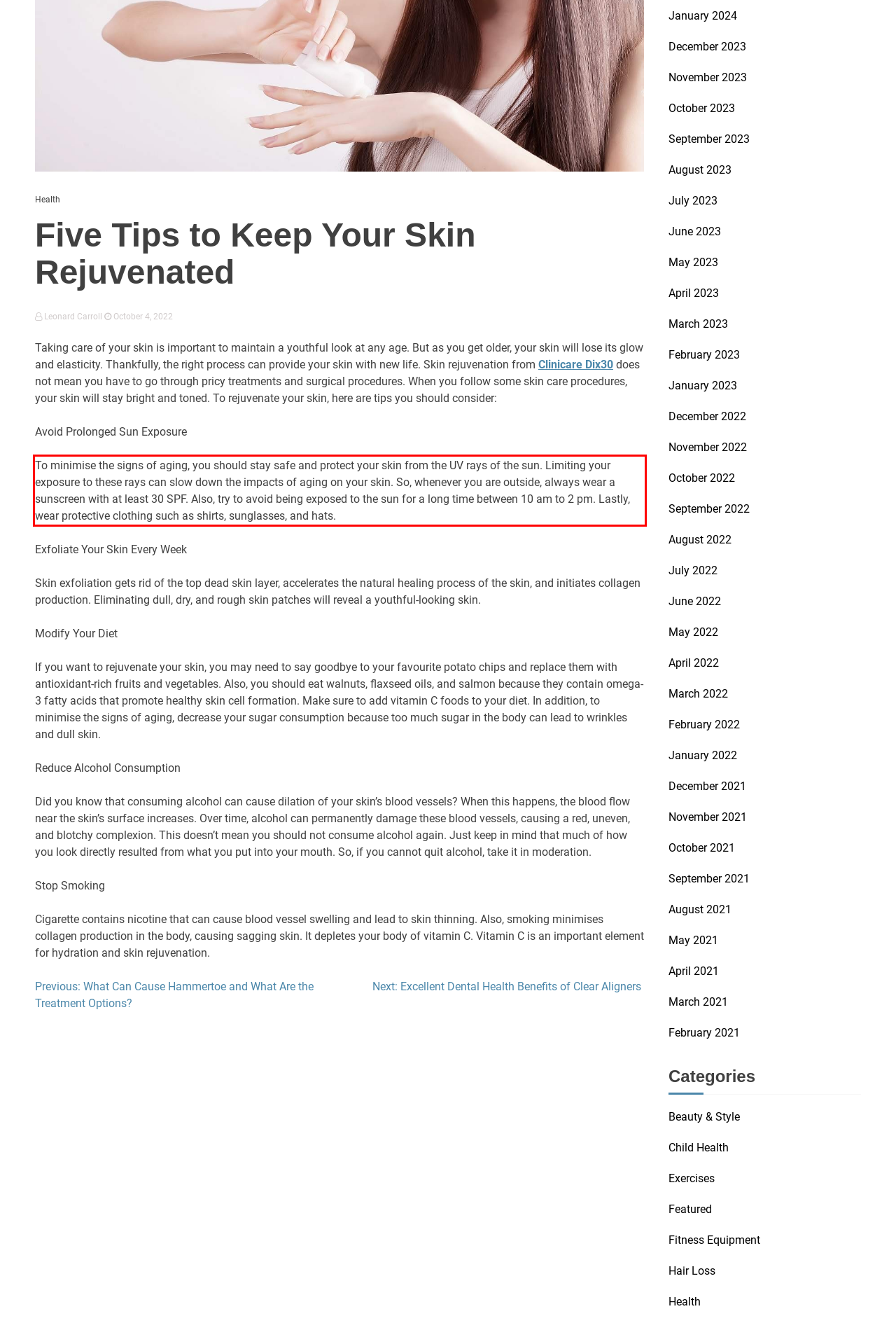Given a screenshot of a webpage containing a red rectangle bounding box, extract and provide the text content found within the red bounding box.

To minimise the signs of aging, you should stay safe and protect your skin from the UV rays of the sun. Limiting your exposure to these rays can slow down the impacts of aging on your skin. So, whenever you are outside, always wear a sunscreen with at least 30 SPF. Also, try to avoid being exposed to the sun for a long time between 10 am to 2 pm. Lastly, wear protective clothing such as shirts, sunglasses, and hats.